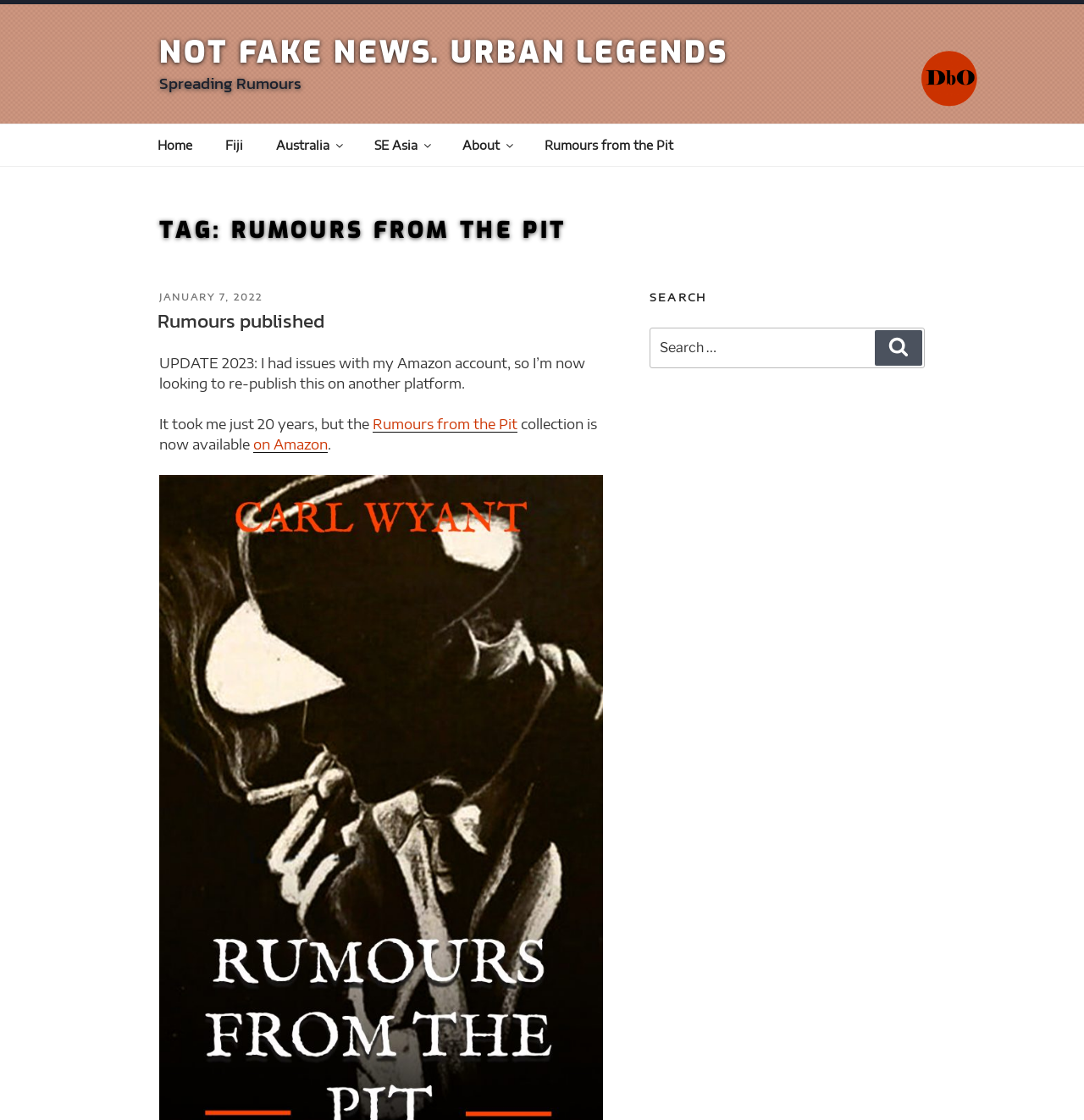Identify the bounding box coordinates of the clickable region necessary to fulfill the following instruction: "Read about Australia". The bounding box coordinates should be four float numbers between 0 and 1, i.e., [left, top, right, bottom].

[0.241, 0.111, 0.328, 0.148]